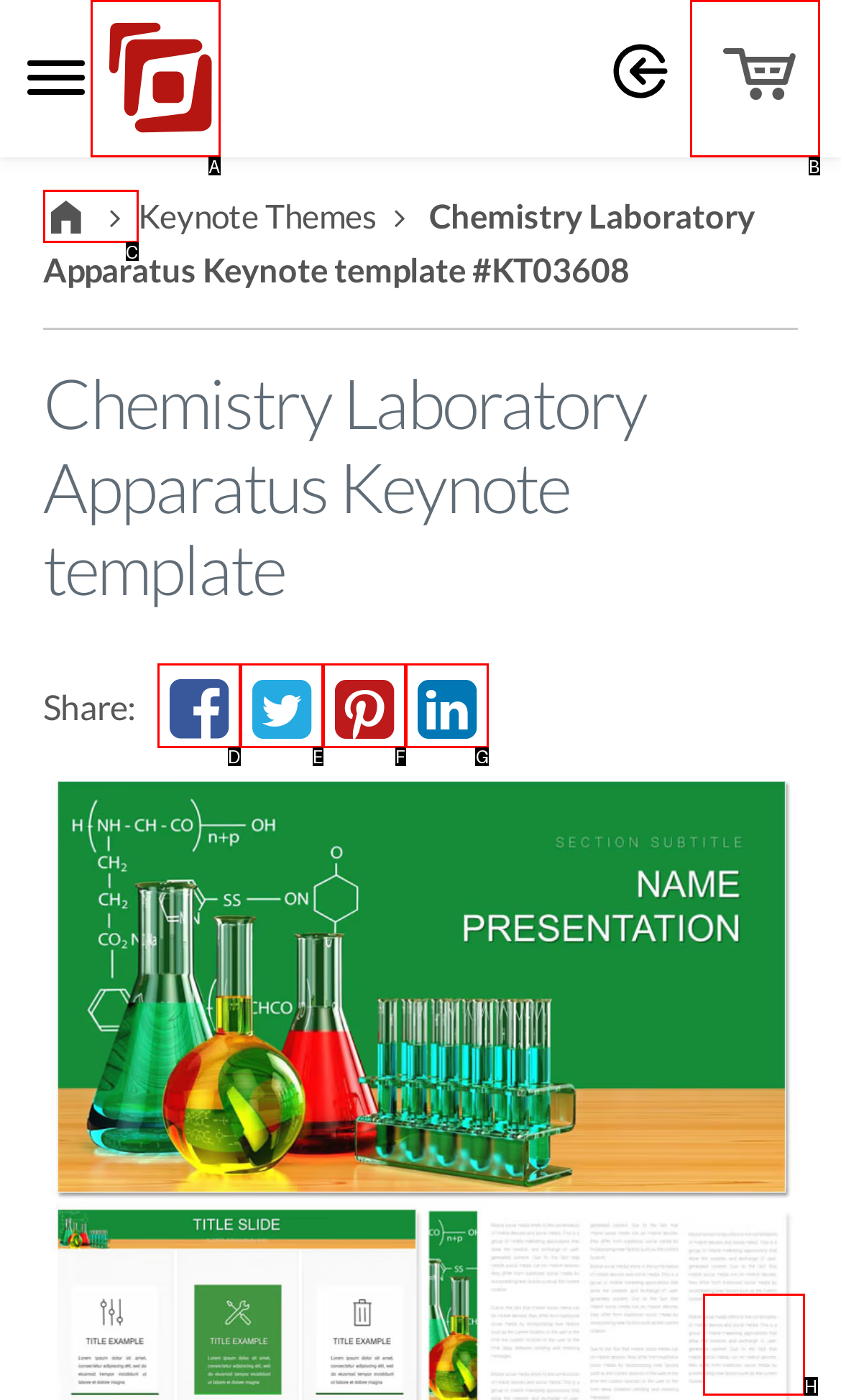Choose the HTML element that matches the description: Term of Use
Reply with the letter of the correct option from the given choices.

None